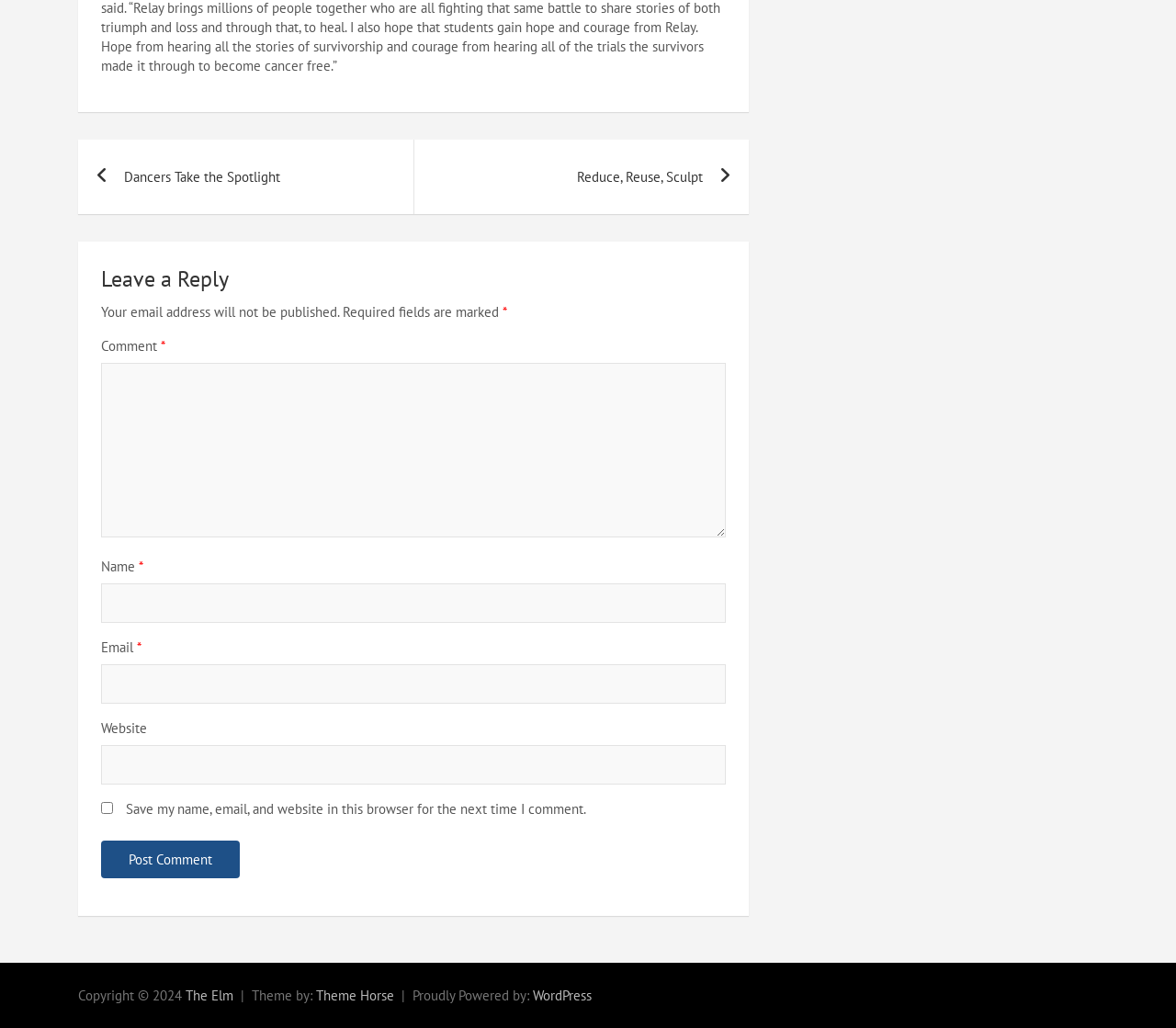Identify the bounding box for the described UI element. Provide the coordinates in (top-left x, top-left y, bottom-right x, bottom-right y) format with values ranging from 0 to 1: parent_node: Email * aria-describedby="email-notes" name="email"

[0.086, 0.646, 0.617, 0.684]